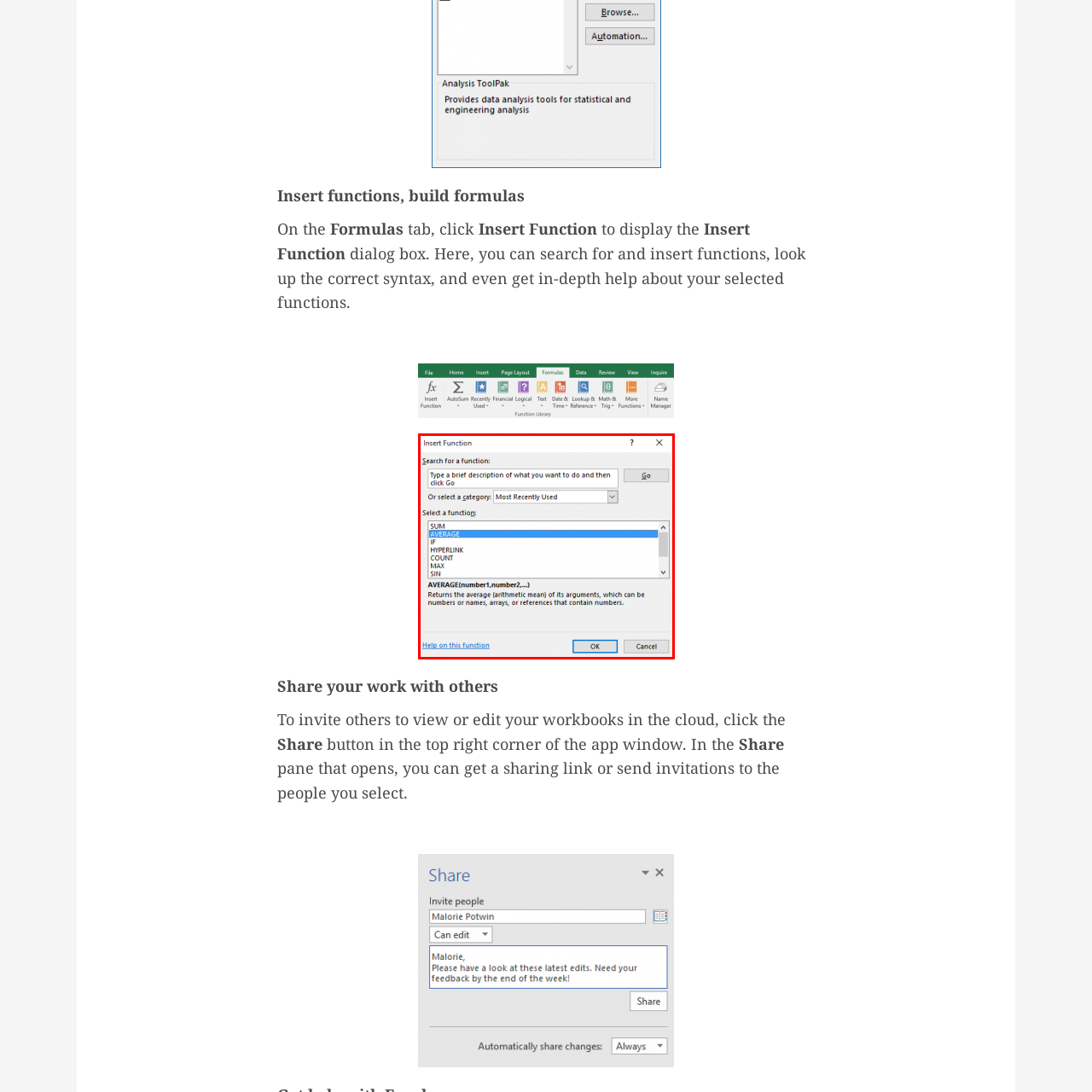What is the purpose of the search bar?
Please analyze the segment of the image inside the red bounding box and respond with a single word or phrase.

to search for a function